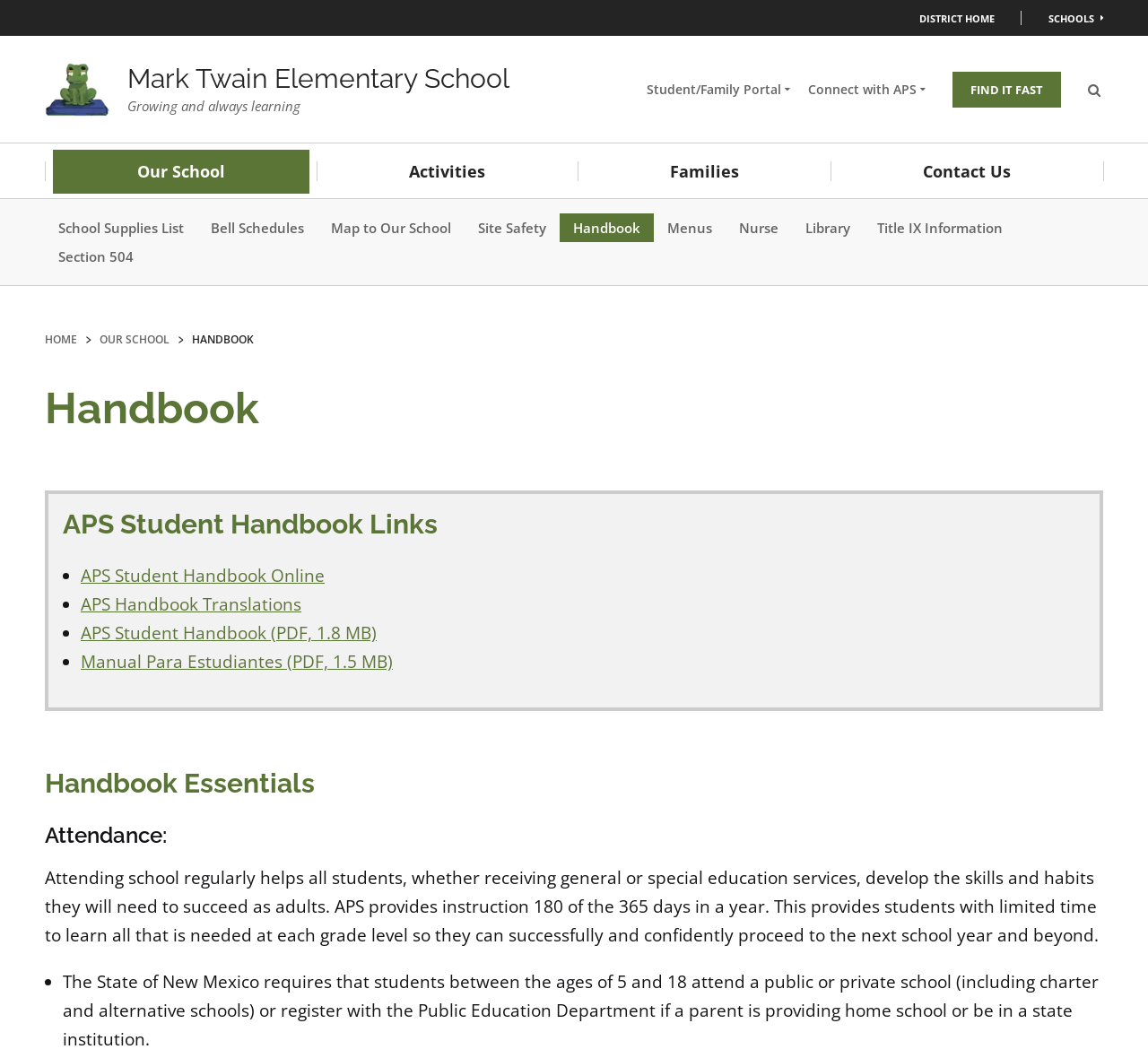What is the purpose of attending school regularly?
Using the screenshot, give a one-word or short phrase answer.

To develop skills and habits for success